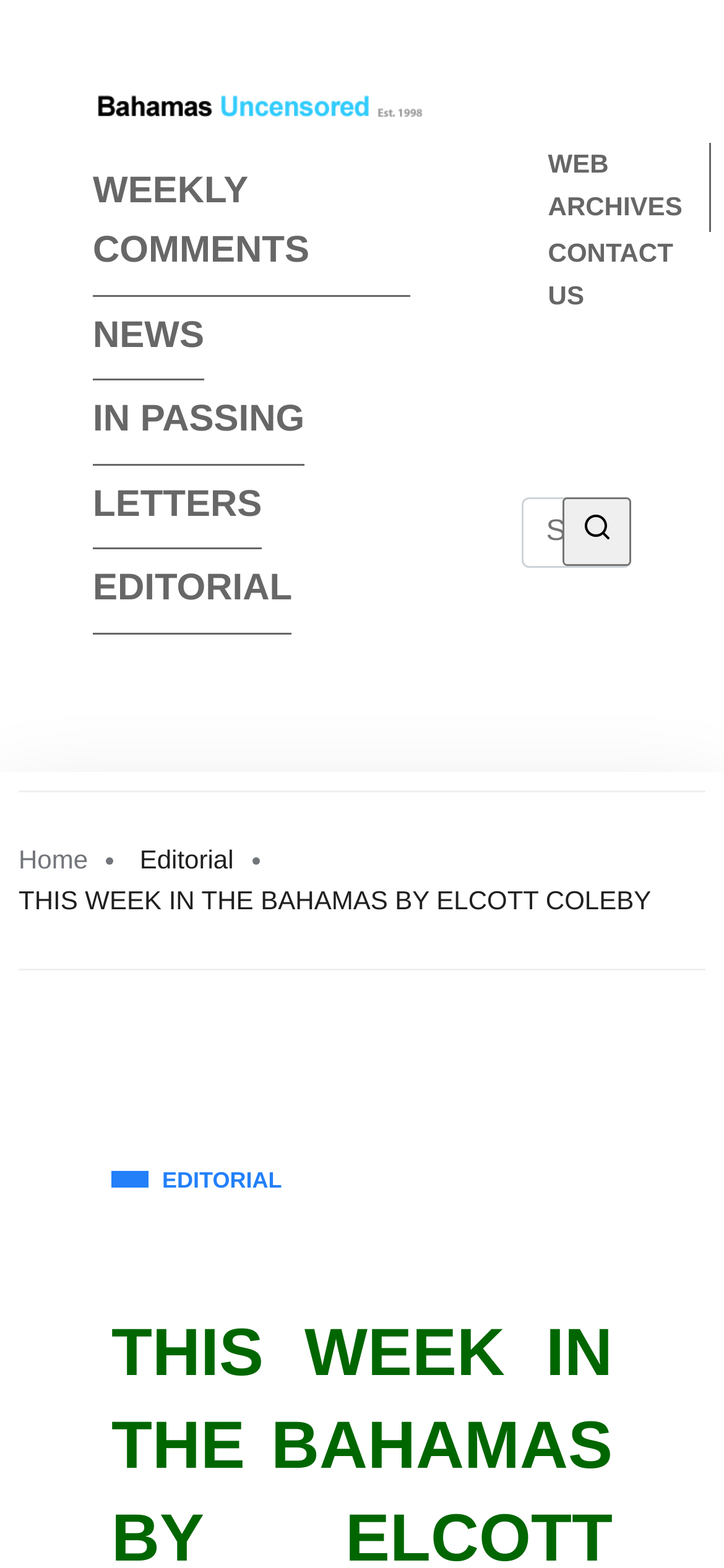Can you find the bounding box coordinates for the UI element given this description: "Web Archives"? Provide the coordinates as four float numbers between 0 and 1: [left, top, right, bottom].

[0.757, 0.091, 0.942, 0.145]